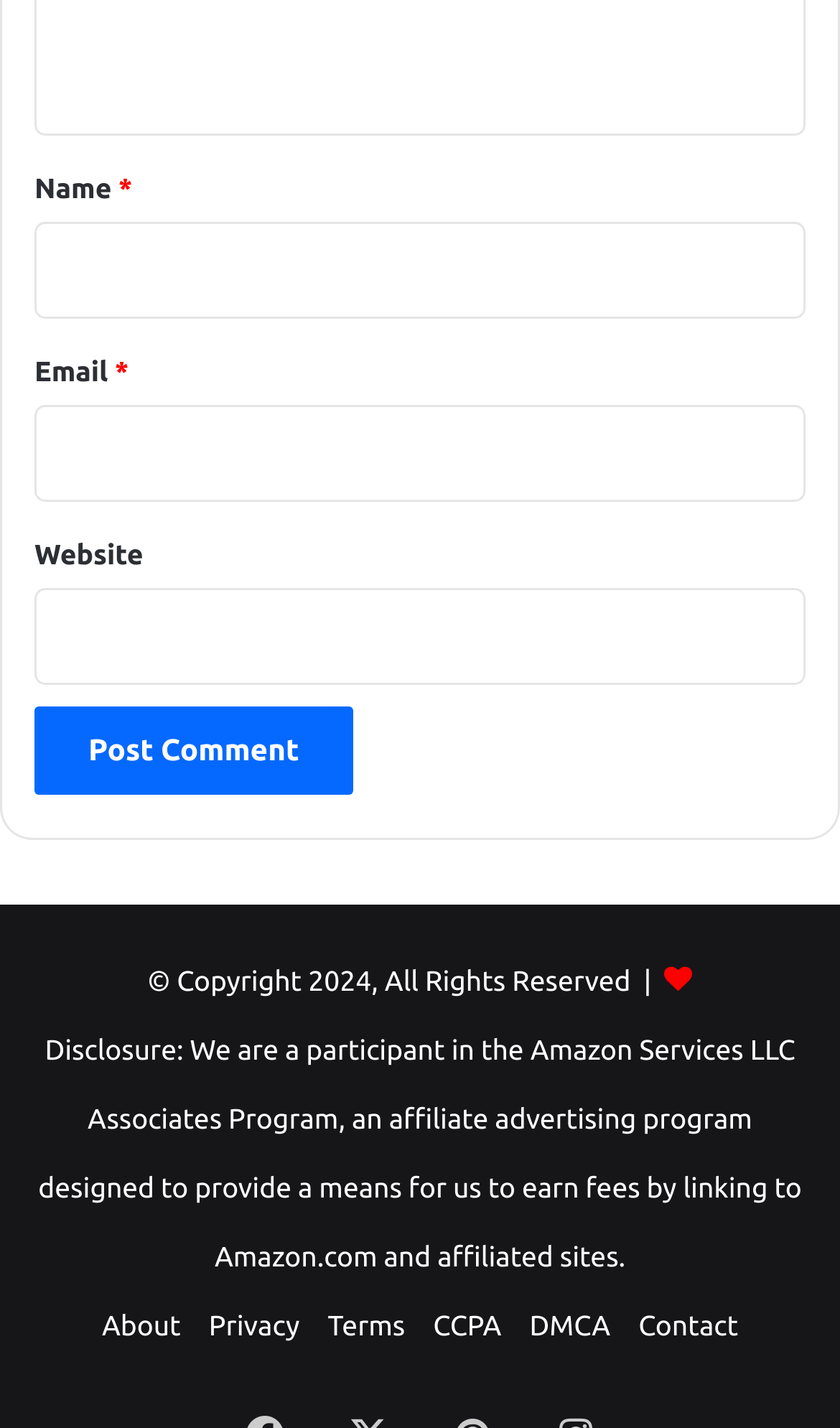Find the bounding box coordinates of the area to click in order to follow the instruction: "Contact us".

[0.76, 0.919, 0.879, 0.94]